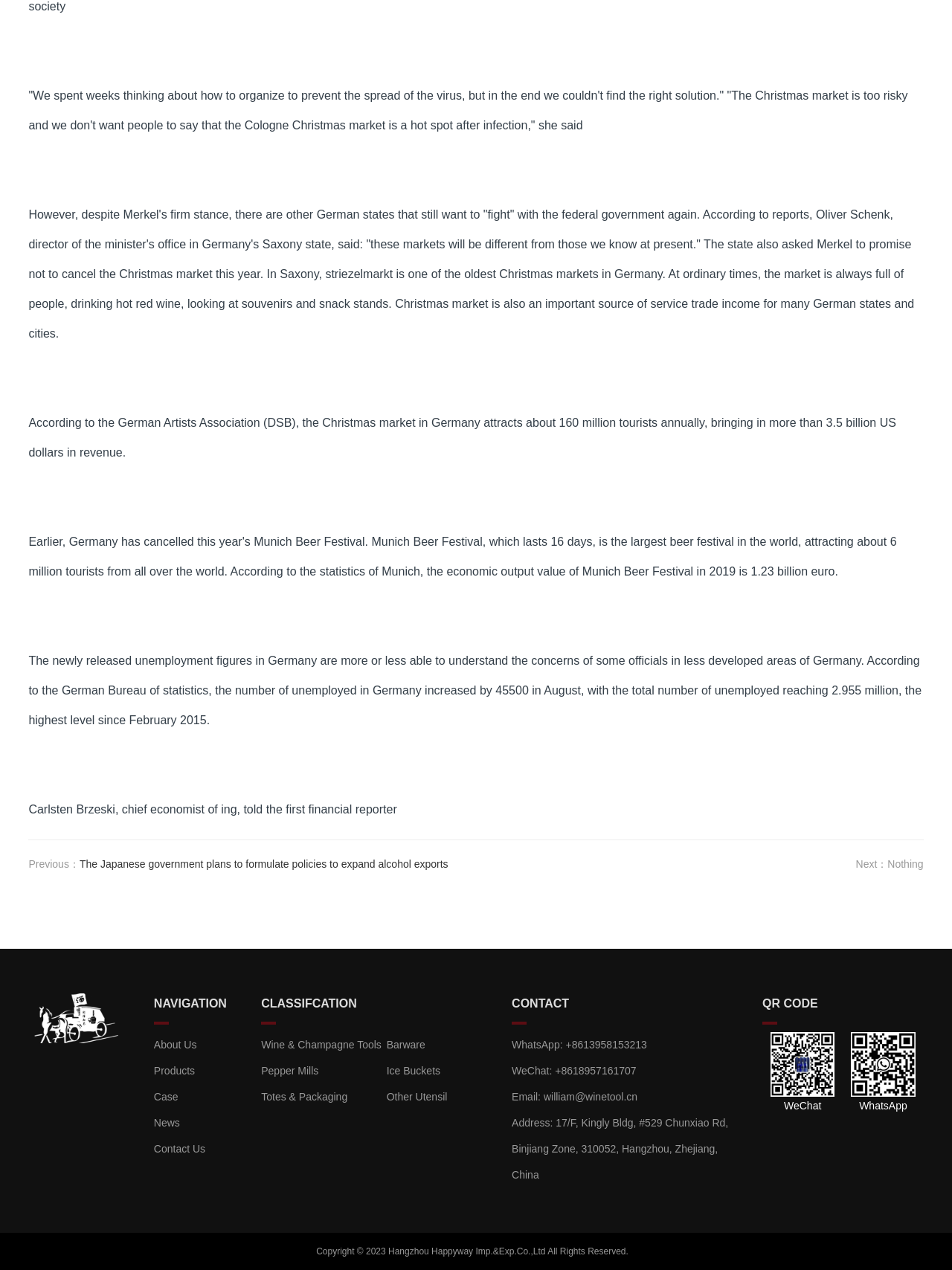What is the contact email address?
Using the image, provide a concise answer in one word or a short phrase.

william@winetool.cn